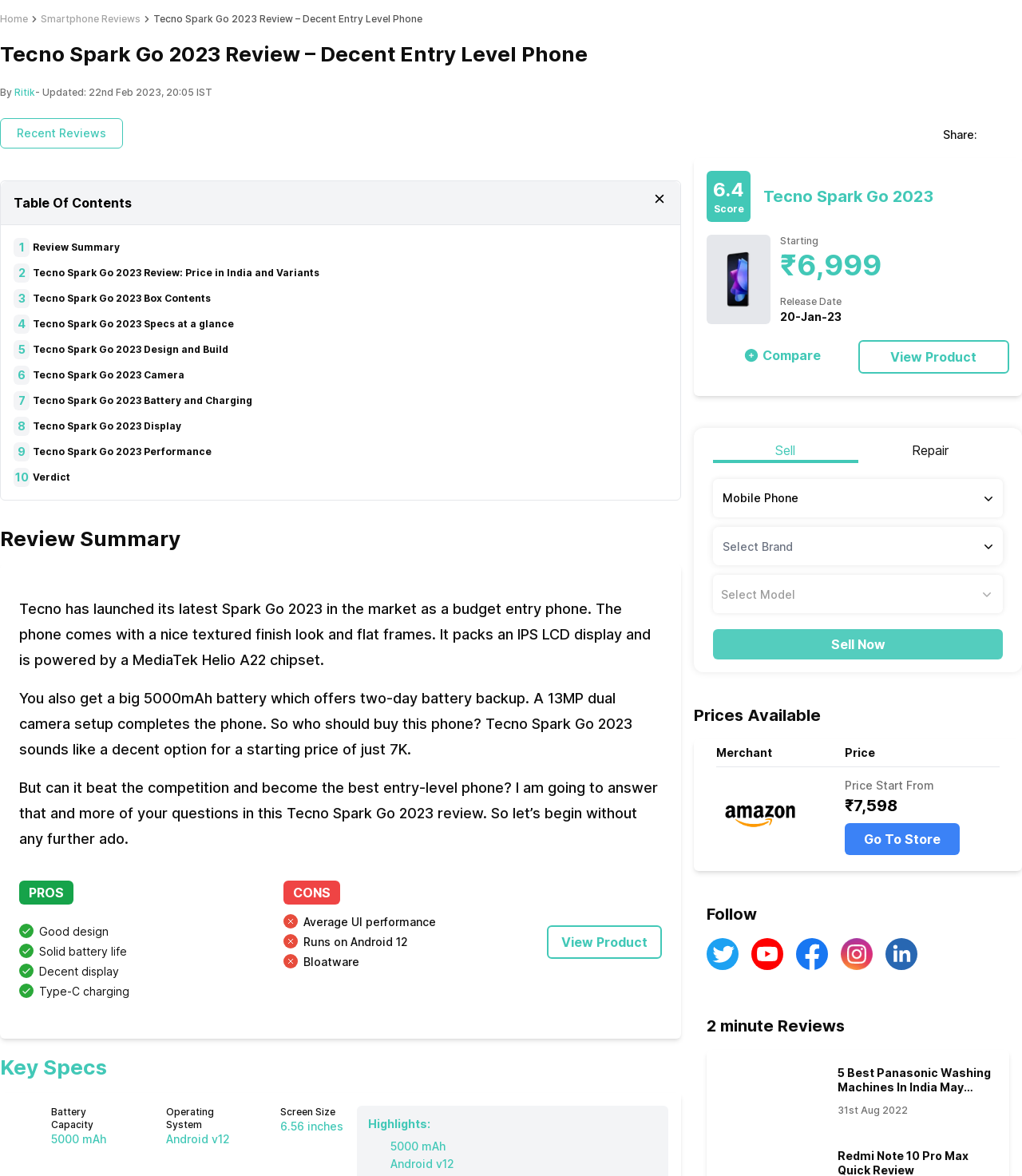Find the bounding box coordinates of the clickable element required to execute the following instruction: "Click on the 'Buy your dream phone' button". Provide the coordinates as four float numbers between 0 and 1, i.e., [left, top, right, bottom].

[0.0, 0.134, 0.666, 0.238]